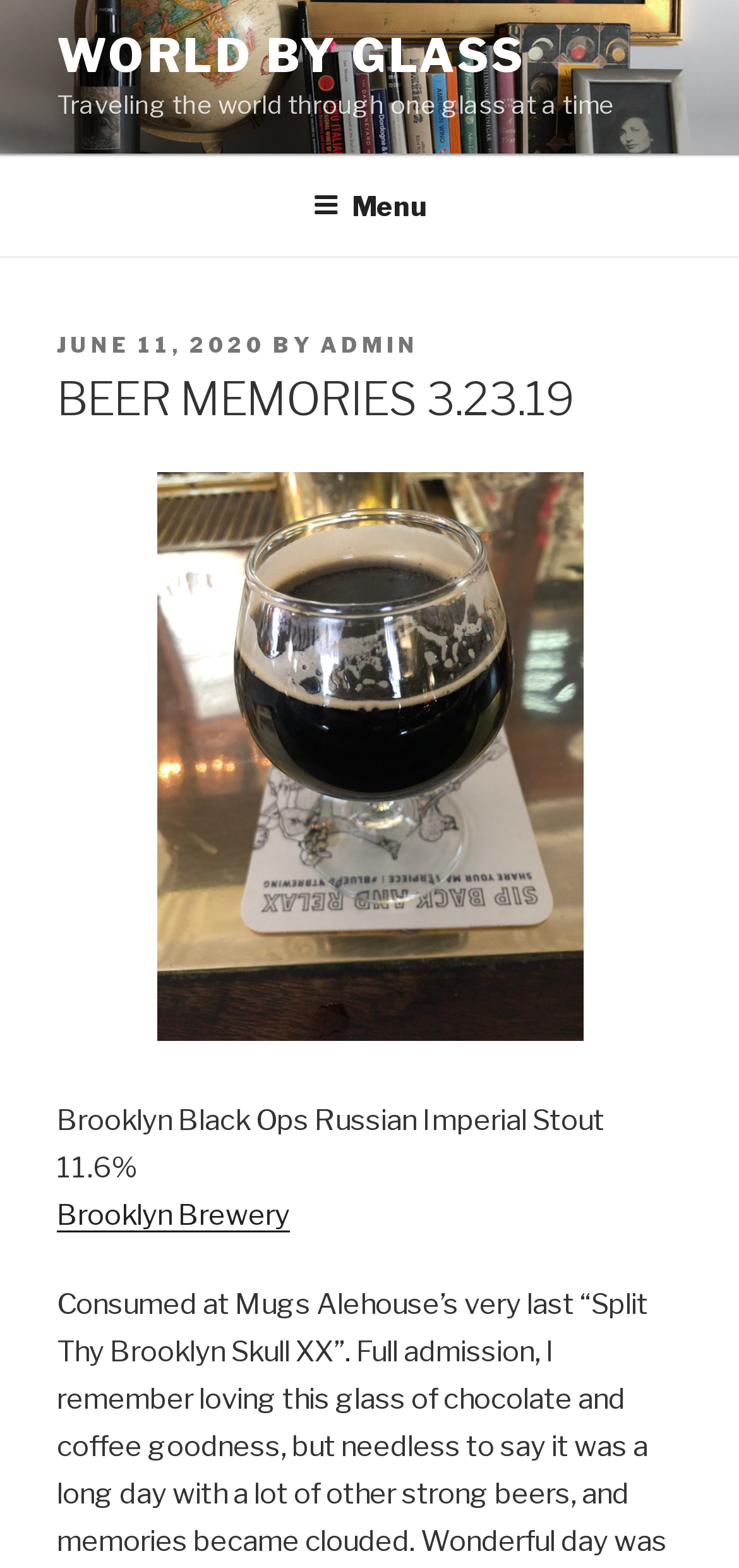Give a concise answer of one word or phrase to the question: 
What is the name of the brewery mentioned?

Brooklyn Brewery